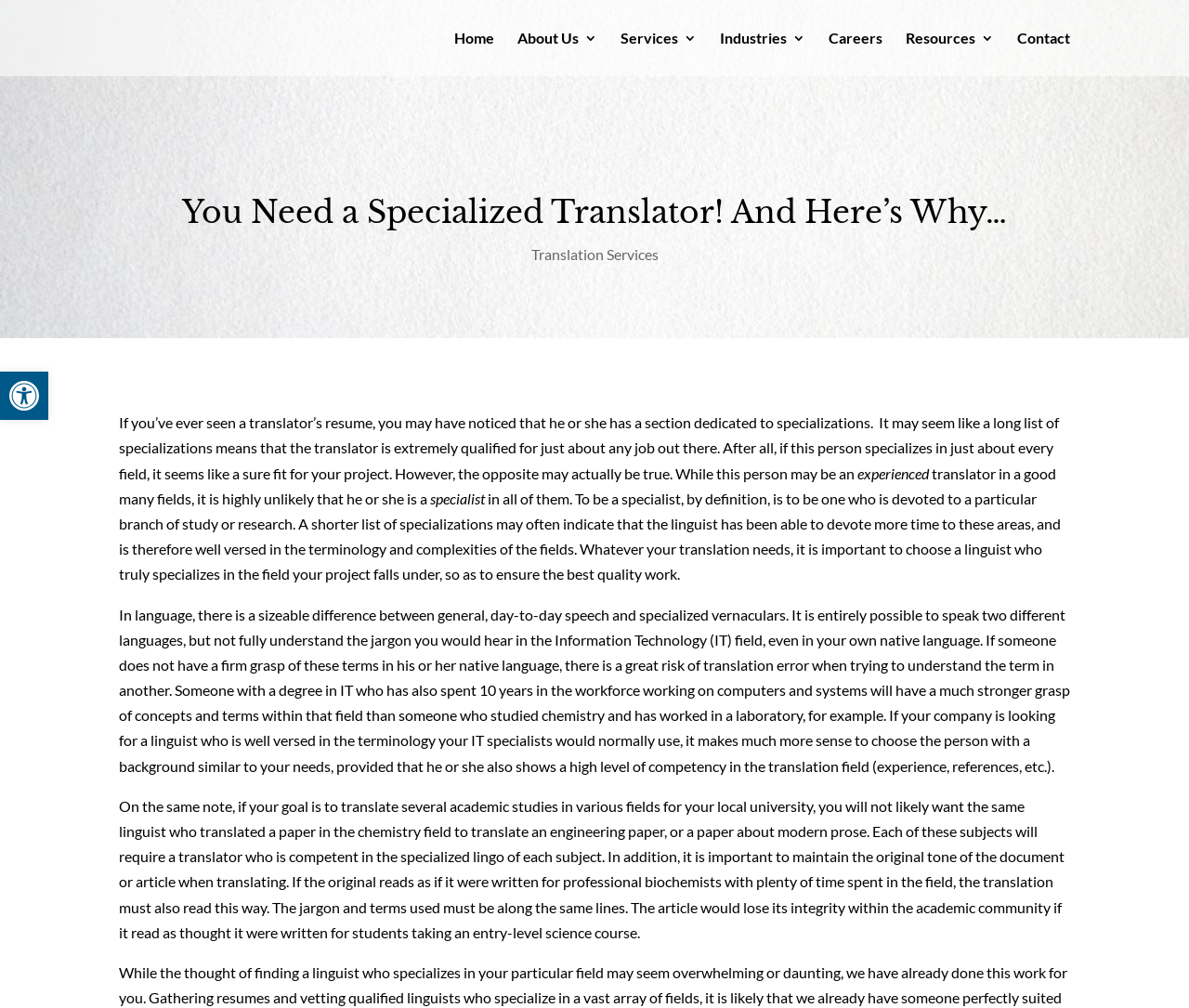What is the purpose of choosing a specialized translator?
Based on the image, answer the question in a detailed manner.

The webpage explains that a specialized translator is necessary to ensure quality work because they have a deeper understanding of the terminology and complexities of a specific field, which reduces the risk of translation errors.